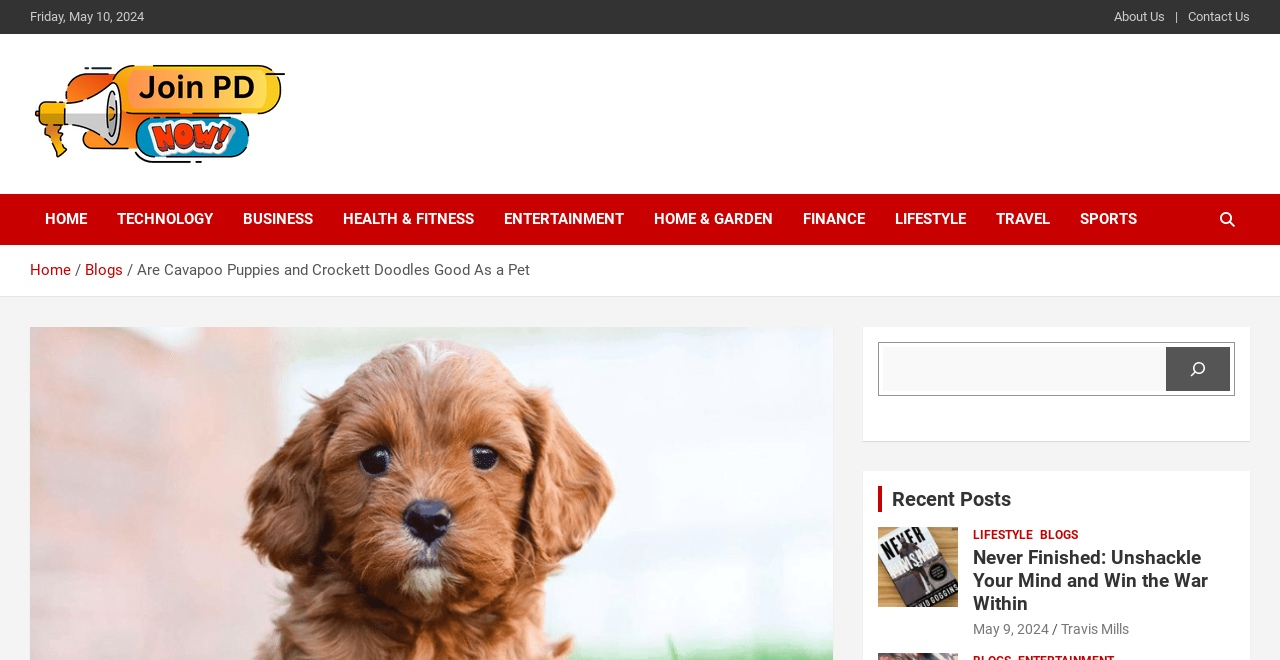Describe the webpage in detail, including text, images, and layout.

This webpage appears to be a blog or article page, with a focus on pet care and lifestyle. At the top, there is a date displayed, "Friday, May 10, 2024", followed by a navigation menu with links to "About Us", "Contact Us", and "JoinPD now". The "JoinPD now" link is accompanied by an image and a heading with the same text.

Below the navigation menu, there is a section with links to various categories, including "HOME", "TECHNOLOGY", "BUSINESS", and others. This section spans the entire width of the page.

The main content of the page begins with a heading "Are Cavapoo Puppies and Crockett Doodles Good As a Pet", which is also the title of the page. This is followed by a breadcrumbs navigation section, which shows the current page's location within the website's hierarchy.

To the right of the breadcrumbs, there is a search bar with a search button and a magnifying glass icon. Below the search bar, there is a section titled "Recent Posts", which contains a link to a list of recent posts.

The main article content begins below the search bar, with a heading "Never Finished: Unshackle Your Mind and Win the War Within". This is followed by a link to the article, and then a section with links to related articles or categories, including "LIFESTYLE" and "BLOGS". The article's author, "Travis Mills", and publication date, "May 9, 2024", are also displayed.

Overall, the page has a clean and organized layout, with clear headings and concise text. The use of images and icons adds visual interest to the page.